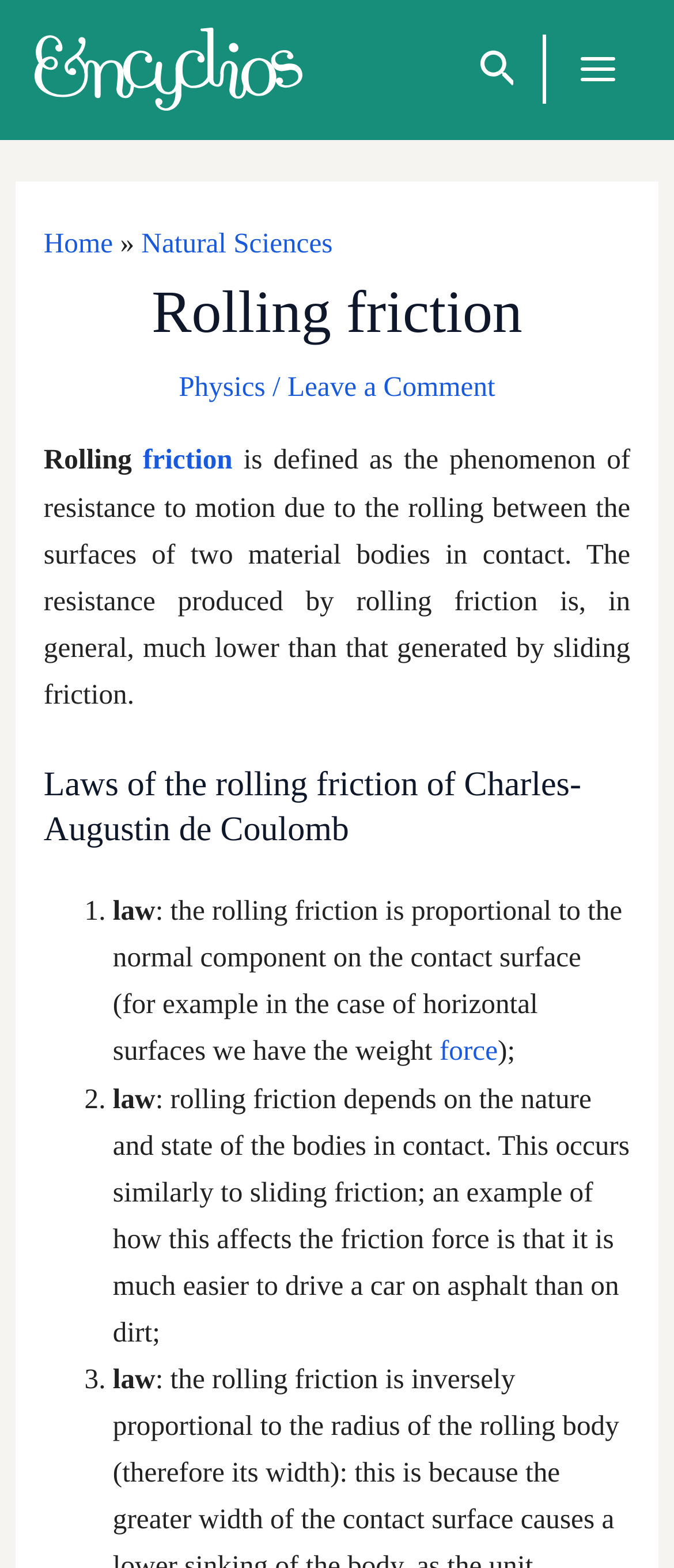Determine the bounding box coordinates of the clickable element necessary to fulfill the instruction: "Leave a comment". Provide the coordinates as four float numbers within the 0 to 1 range, i.e., [left, top, right, bottom].

[0.426, 0.236, 0.735, 0.257]